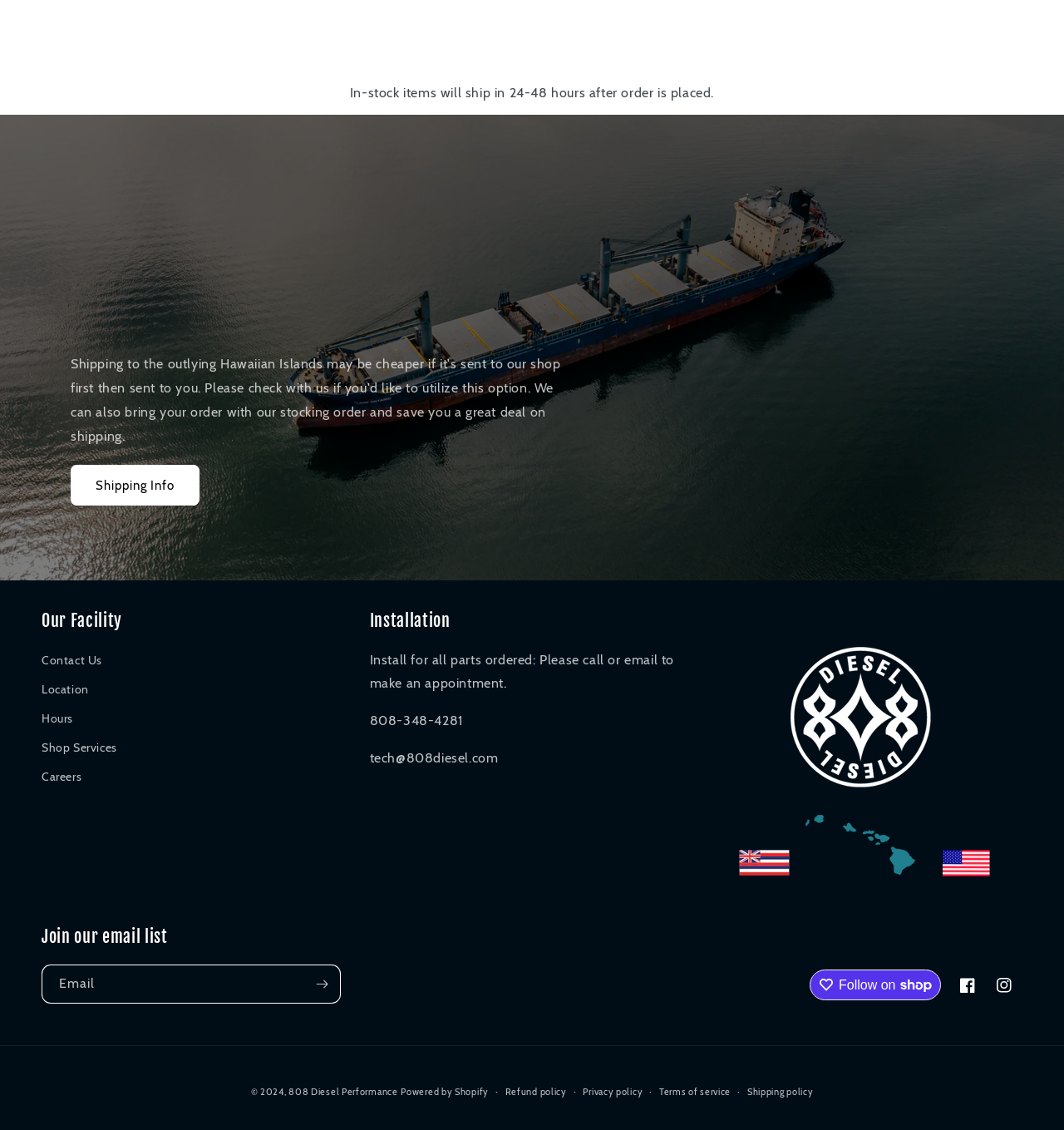Specify the bounding box coordinates of the region I need to click to perform the following instruction: "Subscribe to the email list". The coordinates must be four float numbers in the range of 0 to 1, i.e., [left, top, right, bottom].

[0.285, 0.853, 0.32, 0.888]